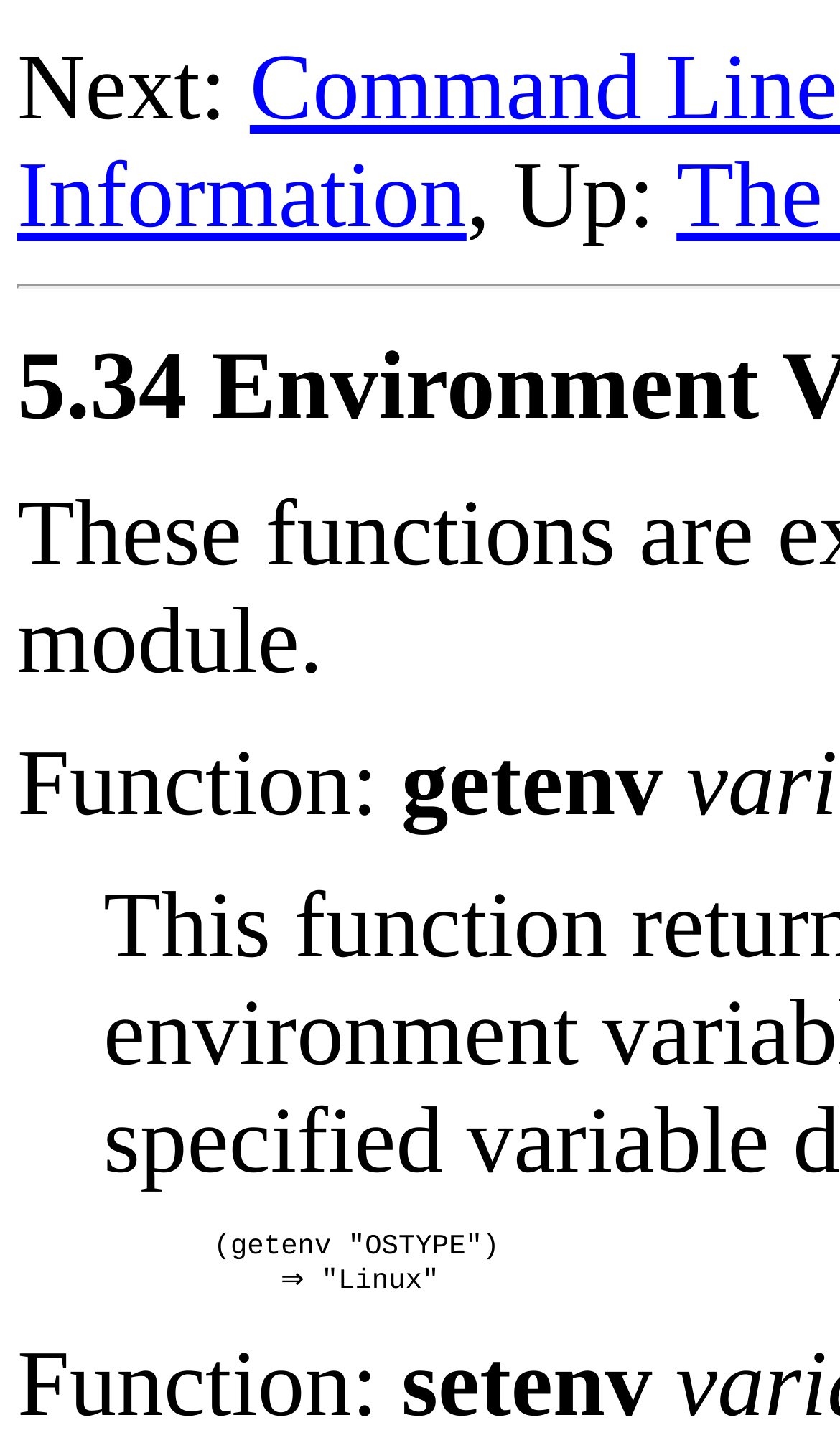Give the bounding box coordinates for the element described as: "Toggle navigation".

None